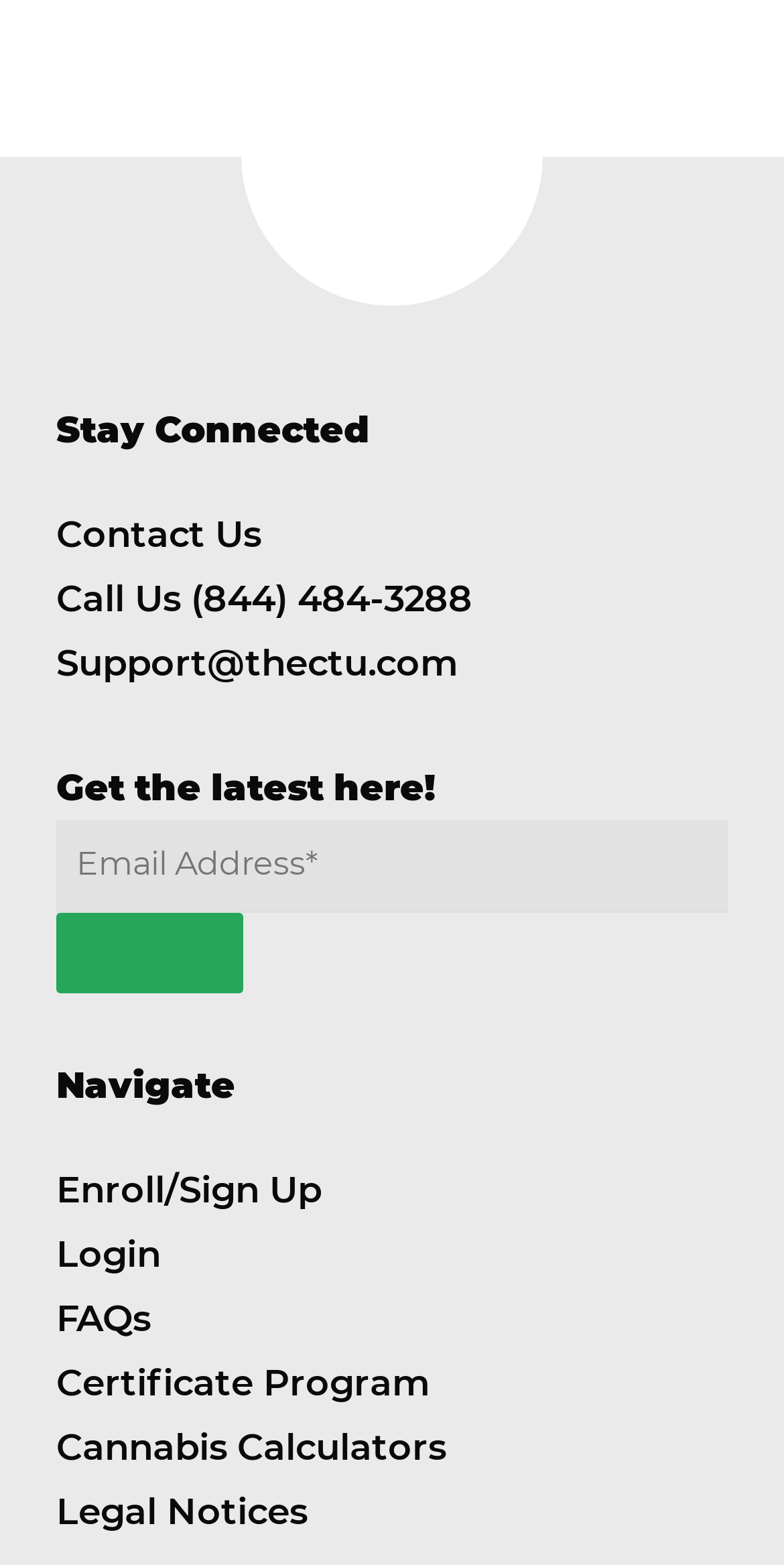Identify the bounding box coordinates of the region that should be clicked to execute the following instruction: "Contact us".

[0.072, 0.328, 0.333, 0.356]